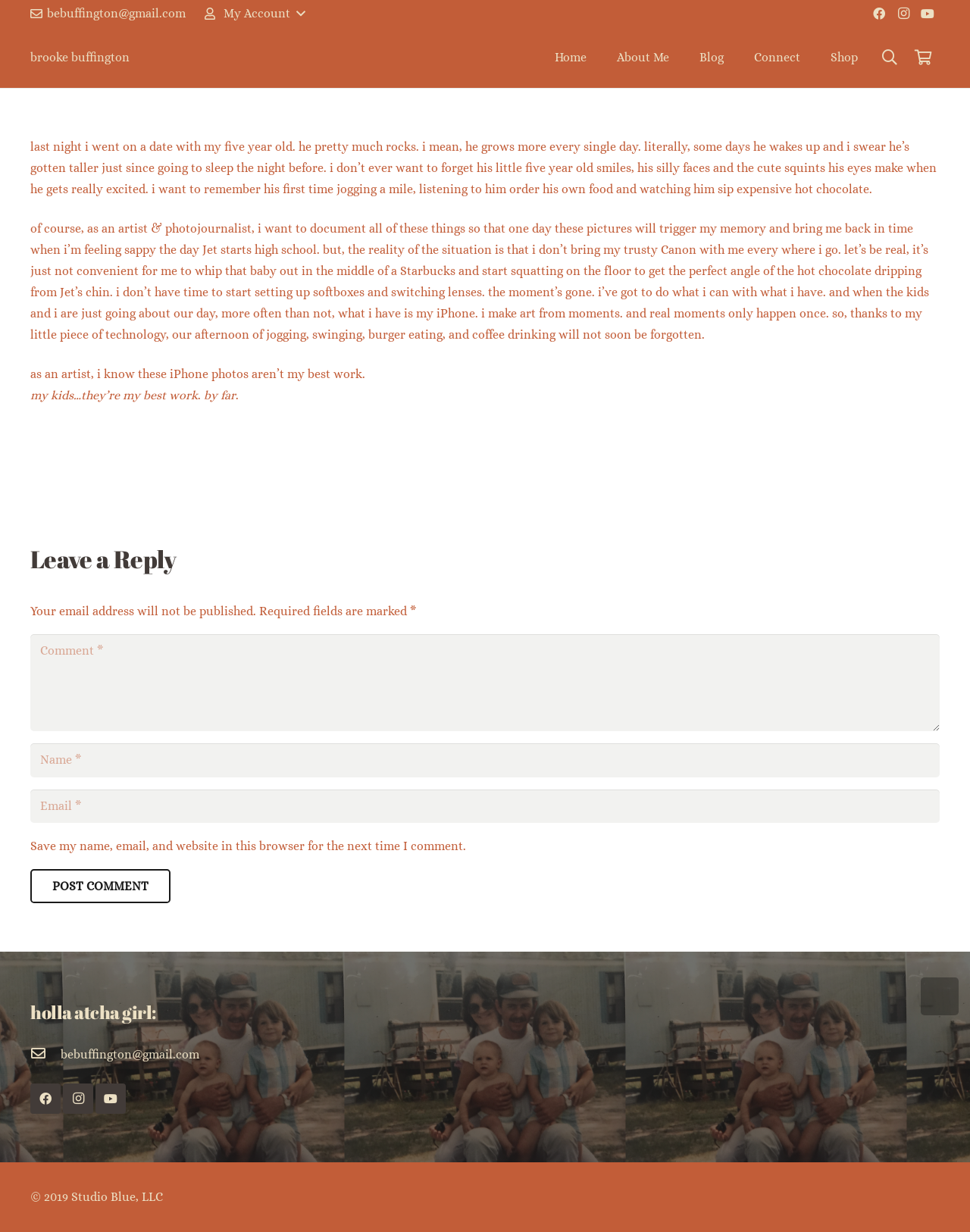Use a single word or phrase to answer the following:
What is the purpose of the comment section?

To leave a reply